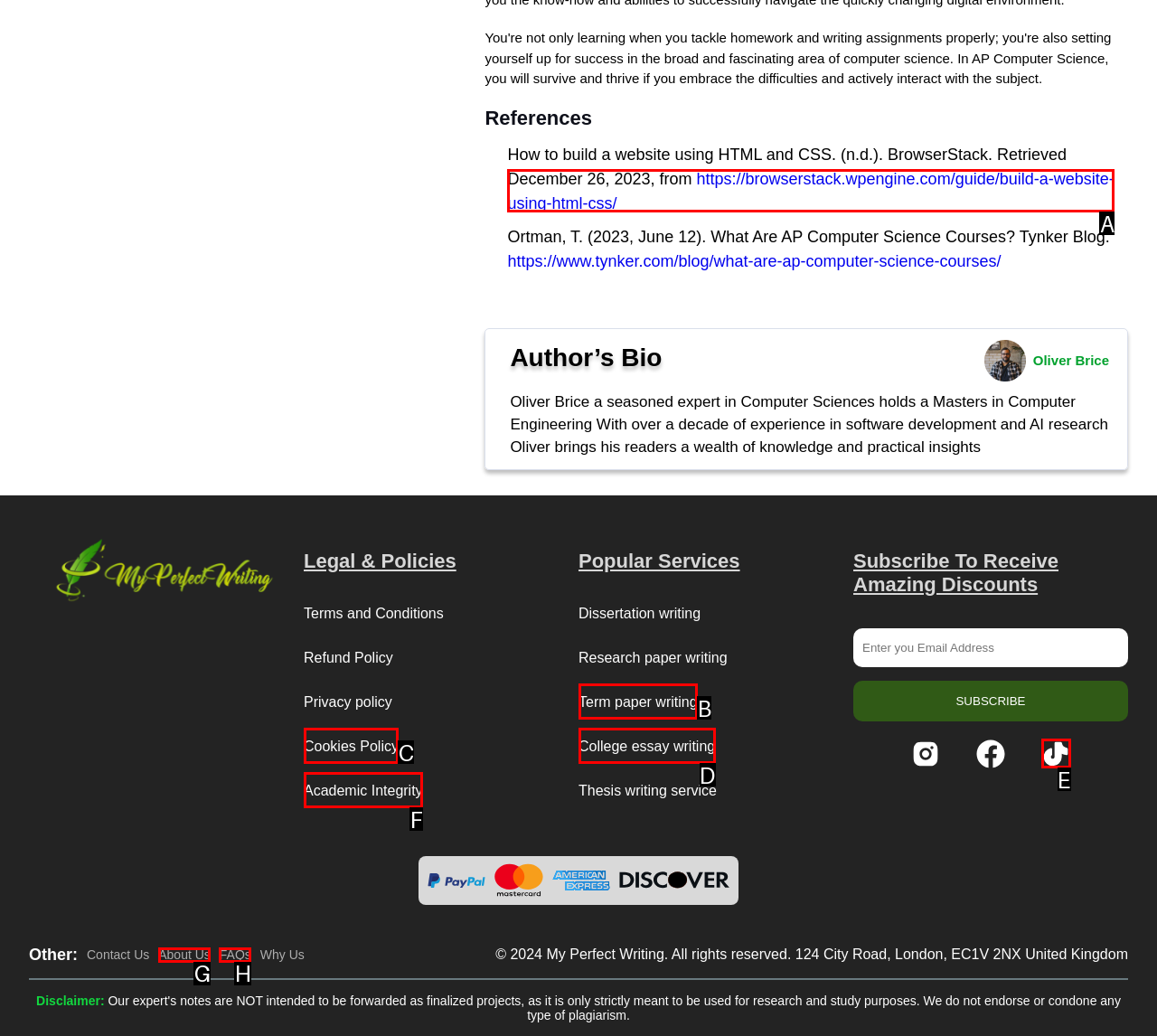Indicate which lettered UI element to click to fulfill the following task: Click the link to learn about building a website using HTML and CSS
Provide the letter of the correct option.

A